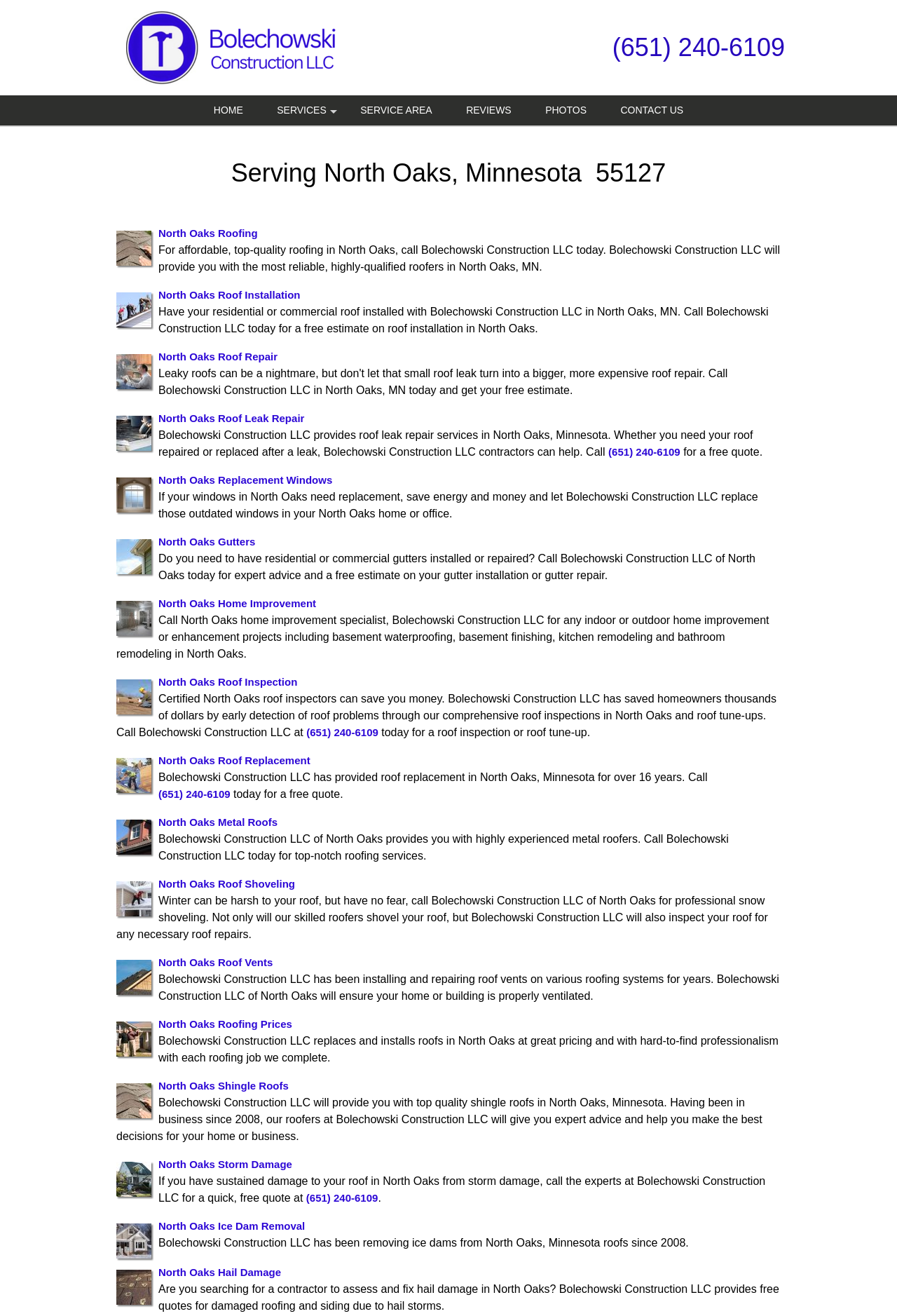Respond to the question below with a concise word or phrase:
What services does Bolechowski Construction LLC provide in North Oaks?

Roofing services